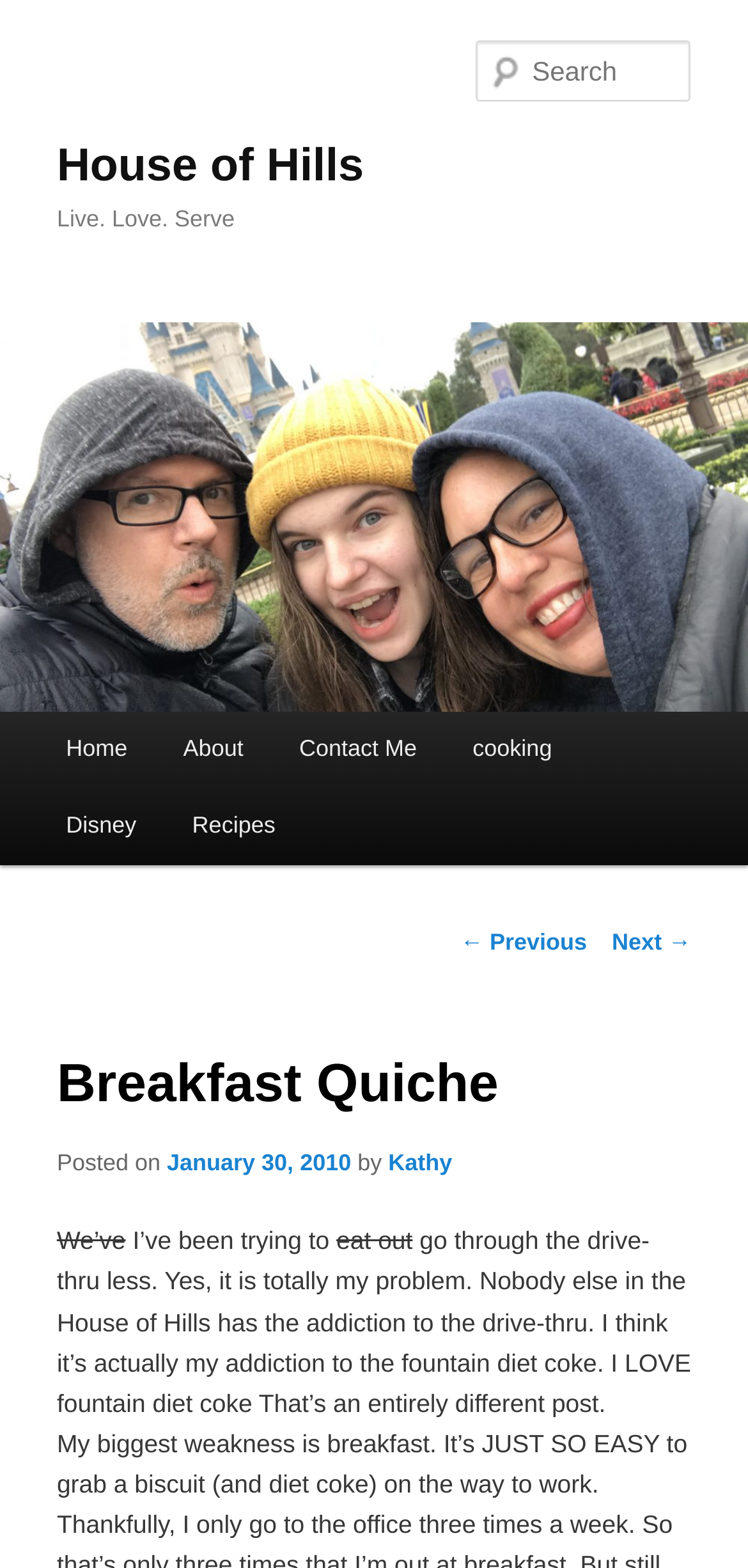Predict the bounding box of the UI element based on the description: "parent_node: Search name="s" placeholder="Search"". The coordinates should be four float numbers between 0 and 1, formatted as [left, top, right, bottom].

[0.637, 0.026, 0.924, 0.065]